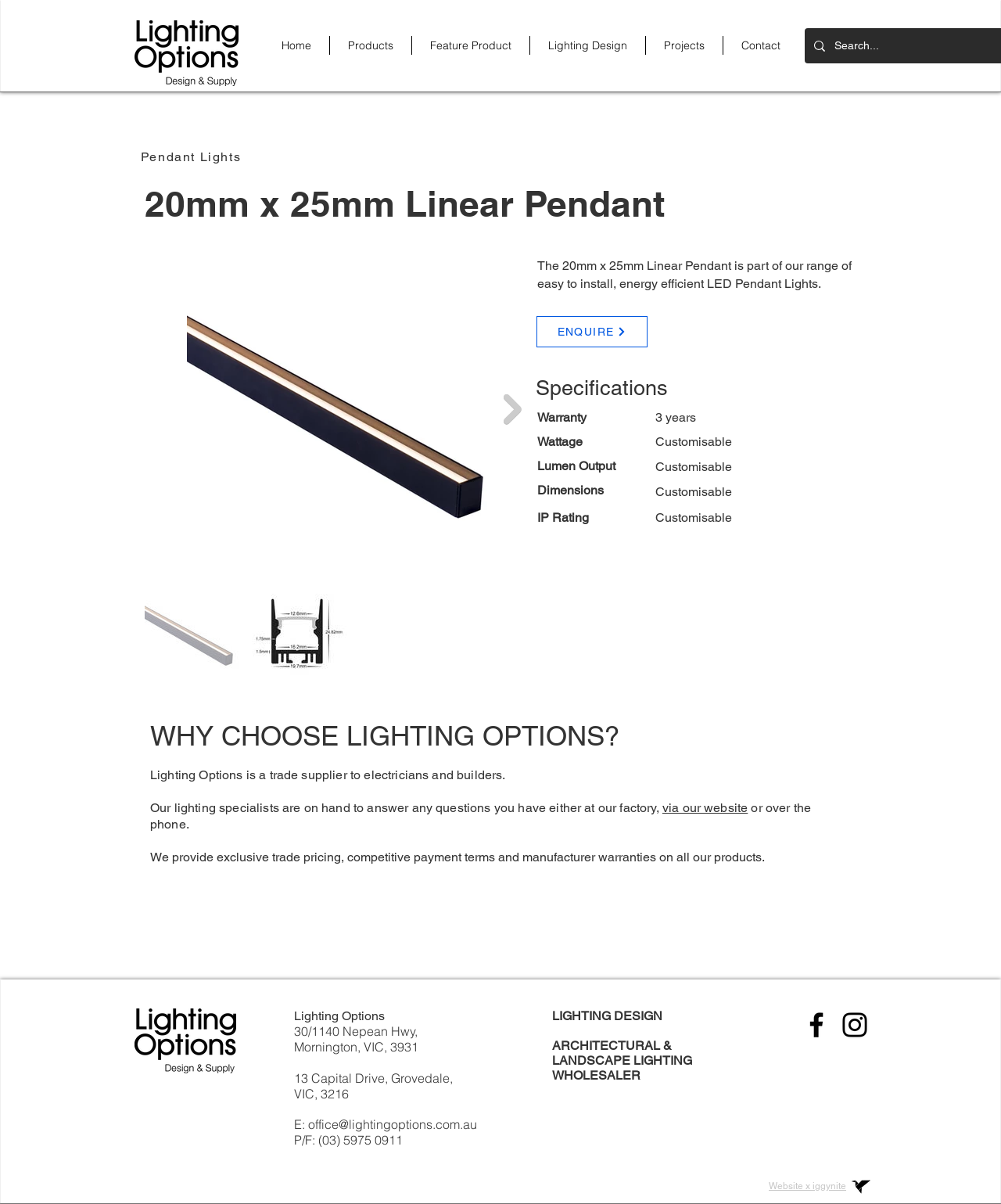Using details from the image, please answer the following question comprehensively:
How can I contact the company?

I found the answer by looking at the text in the 'WHY CHOOSE LIGHTING OPTIONS?' section, which says 'Our lighting specialists are on hand to answer any questions you have either at our factory, via our website or over the phone'.